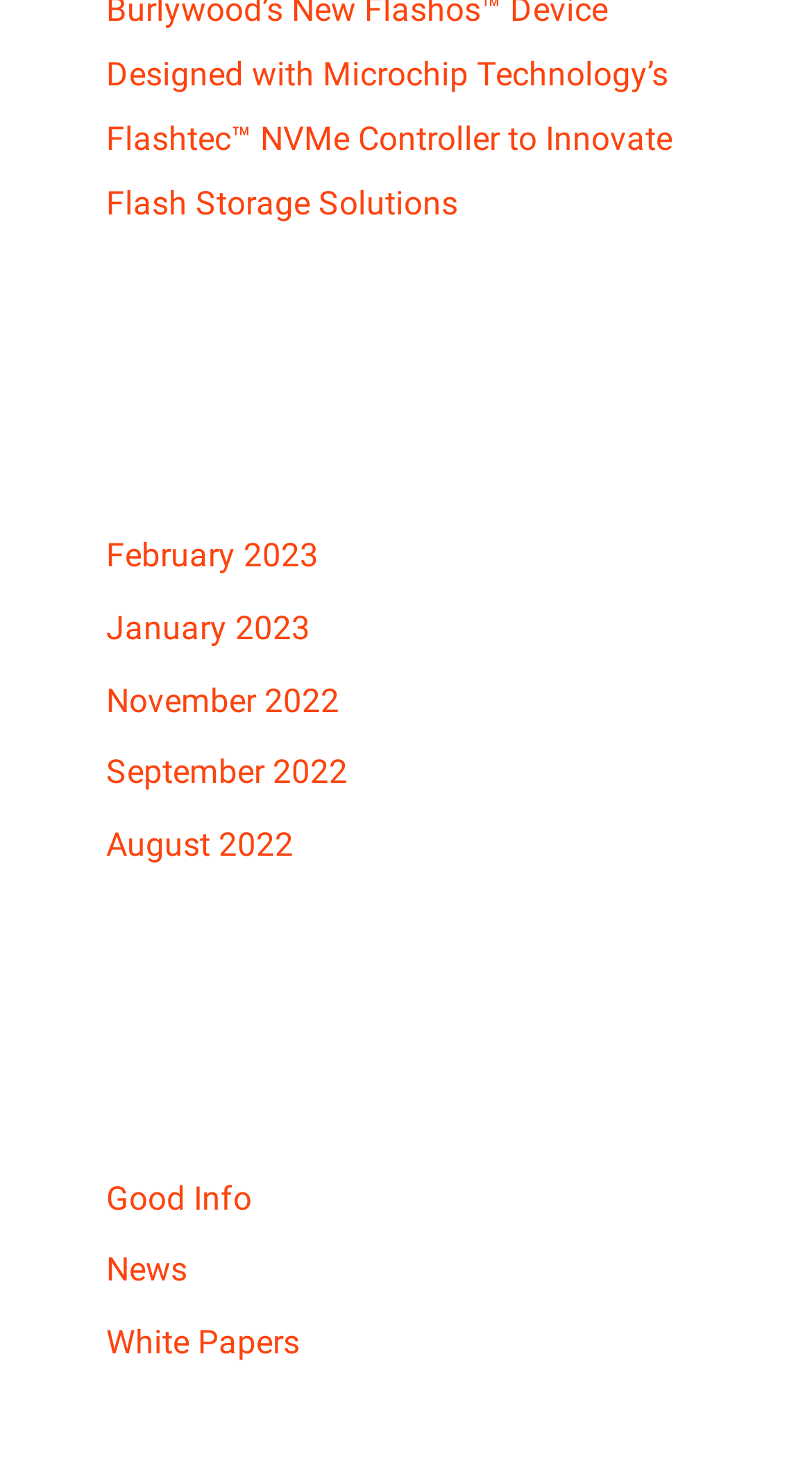What is the latest month listed in the Archives section?
Utilize the information in the image to give a detailed answer to the question.

I looked at the links under the 'Archives' heading and found that the first one is 'February 2023', which is the latest month listed.